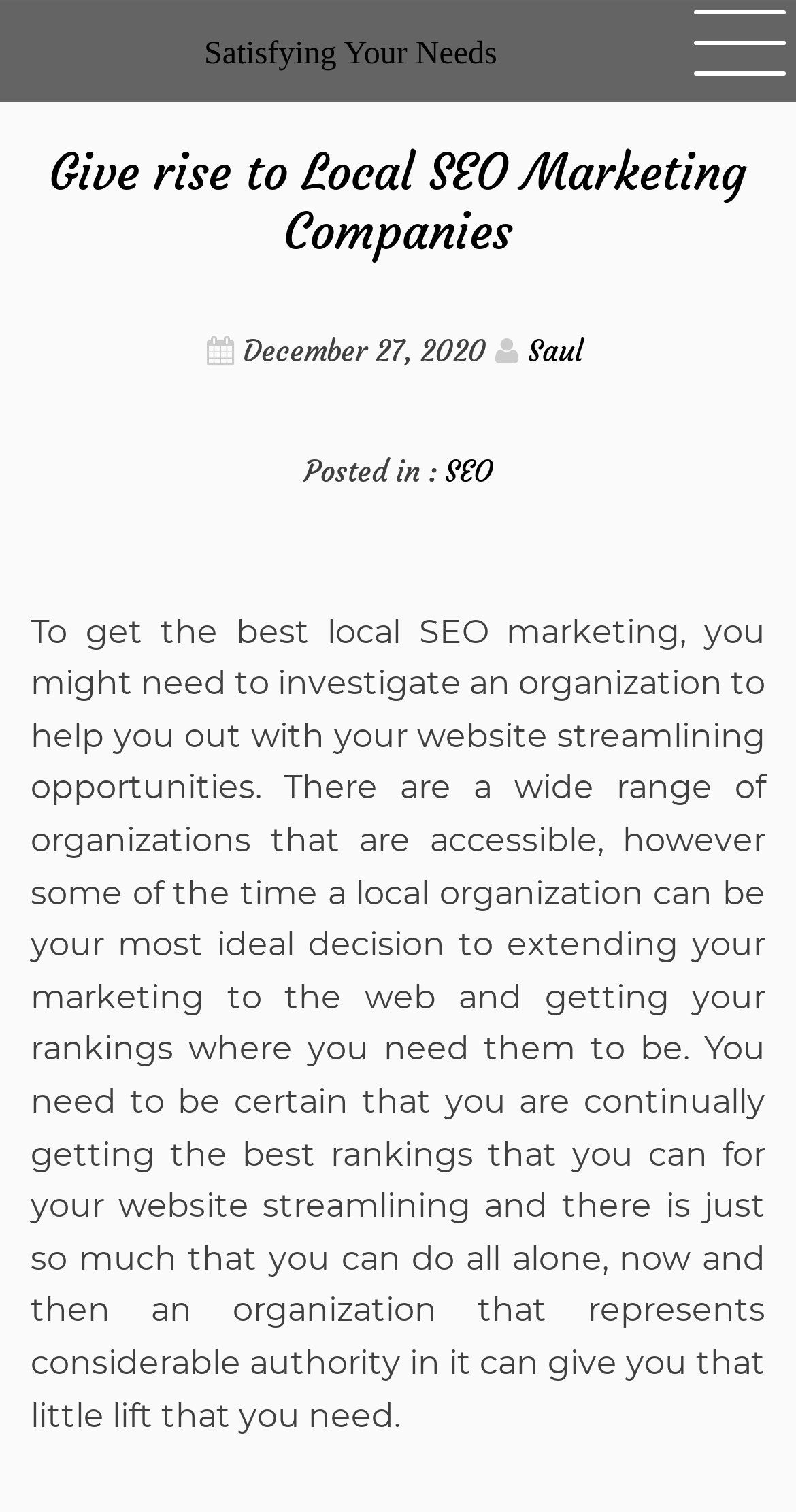Answer the question using only a single word or phrase: 
What is the date of the article?

December 27, 2020